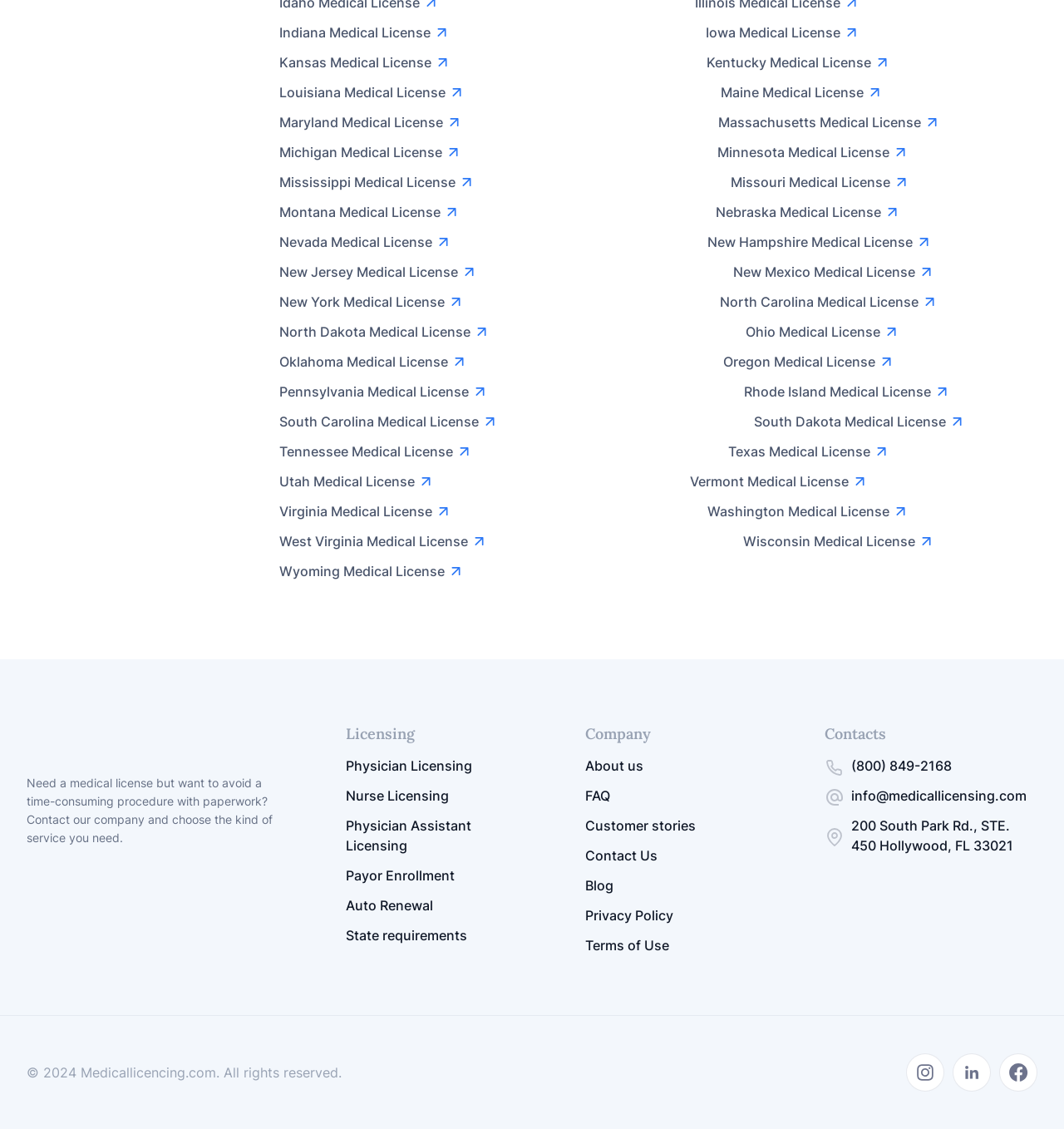Using the element description: "New Mexico Medical License", determine the bounding box coordinates for the specified UI element. The coordinates should be four float numbers between 0 and 1, [left, top, right, bottom].

[0.689, 0.228, 0.881, 0.254]